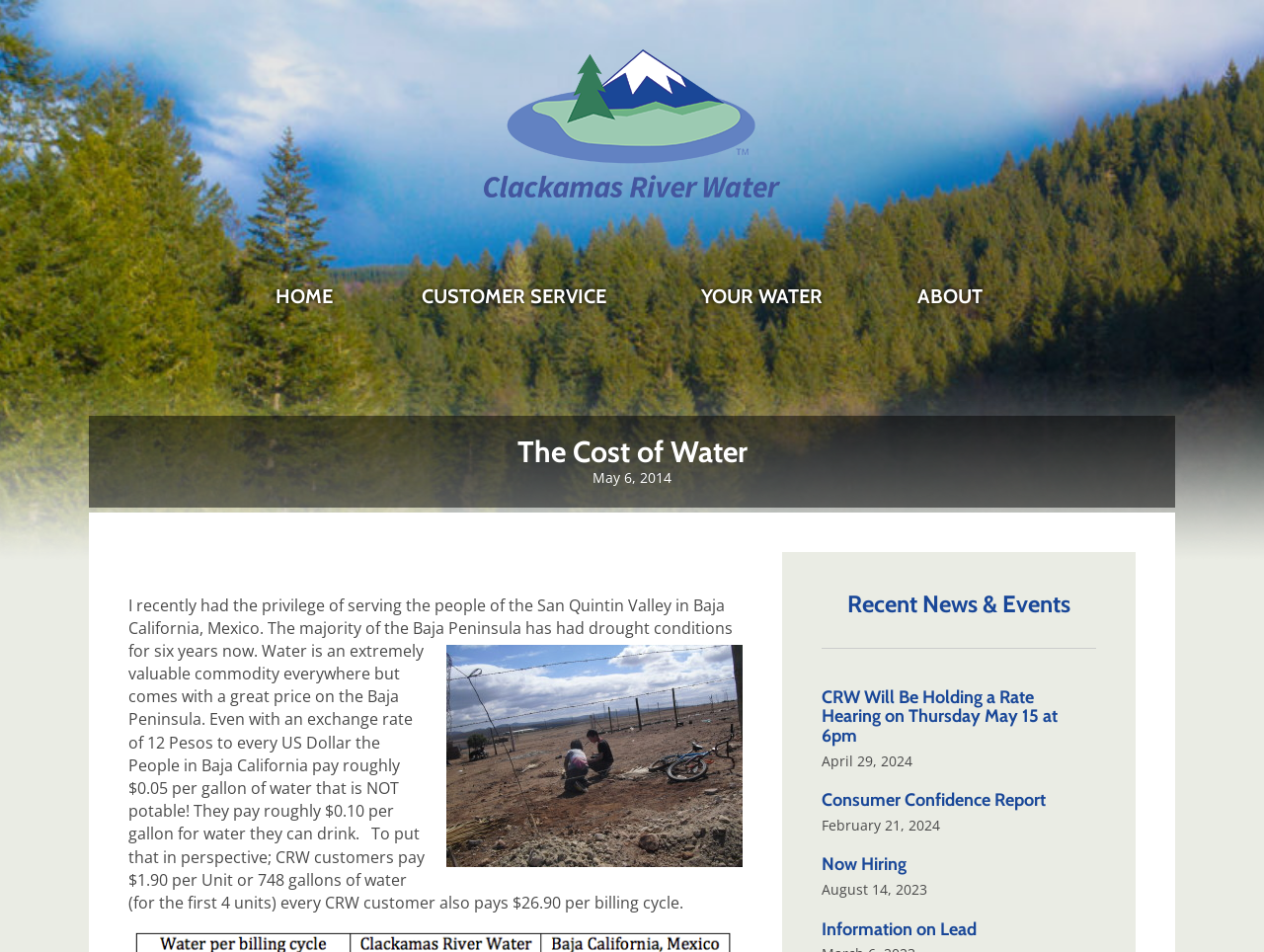Identify and provide the bounding box coordinates of the UI element described: "About". The coordinates should be formatted as [left, top, right, bottom], with each number being a float between 0 and 1.

[0.691, 0.29, 0.817, 0.332]